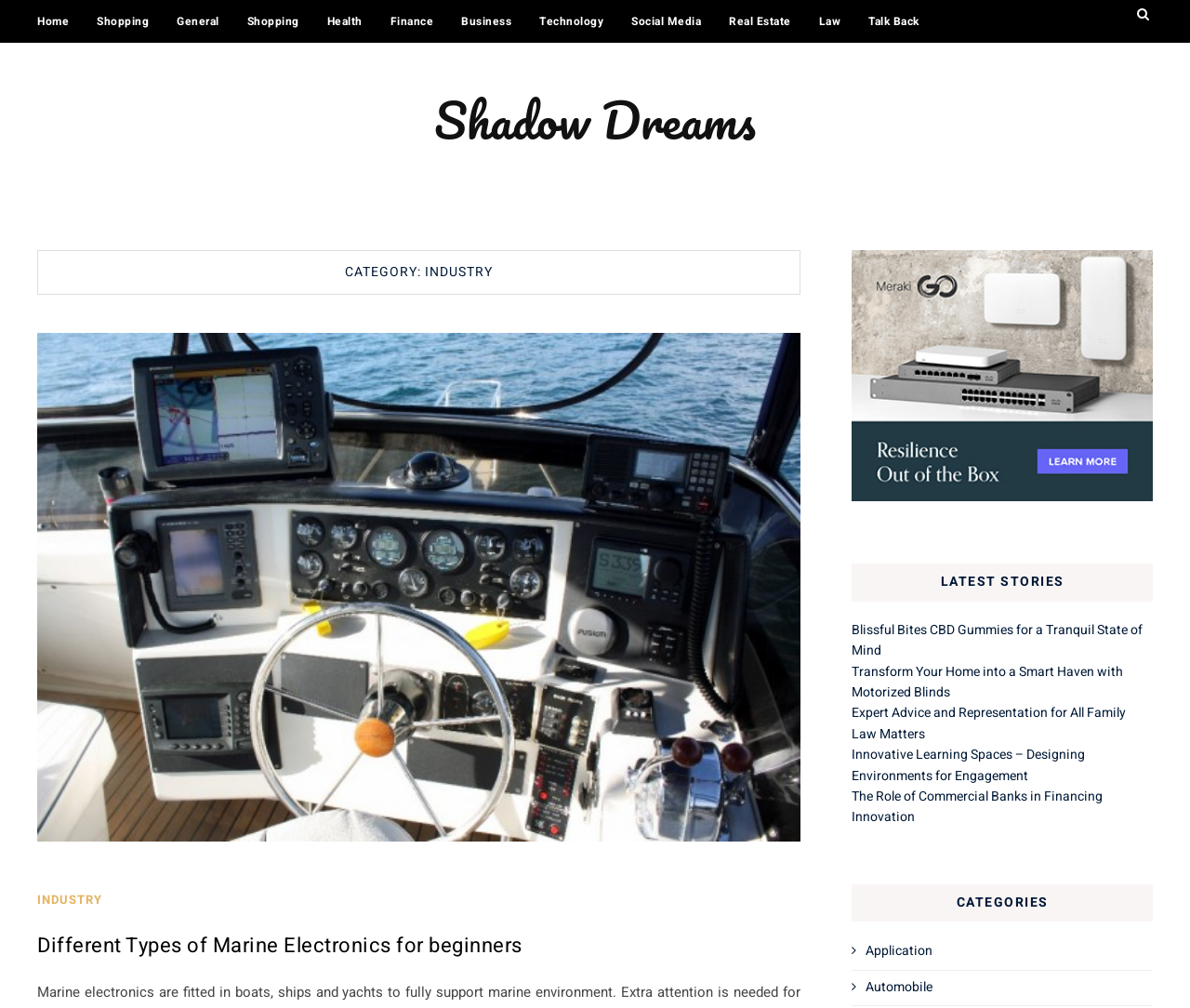Please locate the UI element described by "Real Estate" and provide its bounding box coordinates.

[0.612, 0.0, 0.688, 0.043]